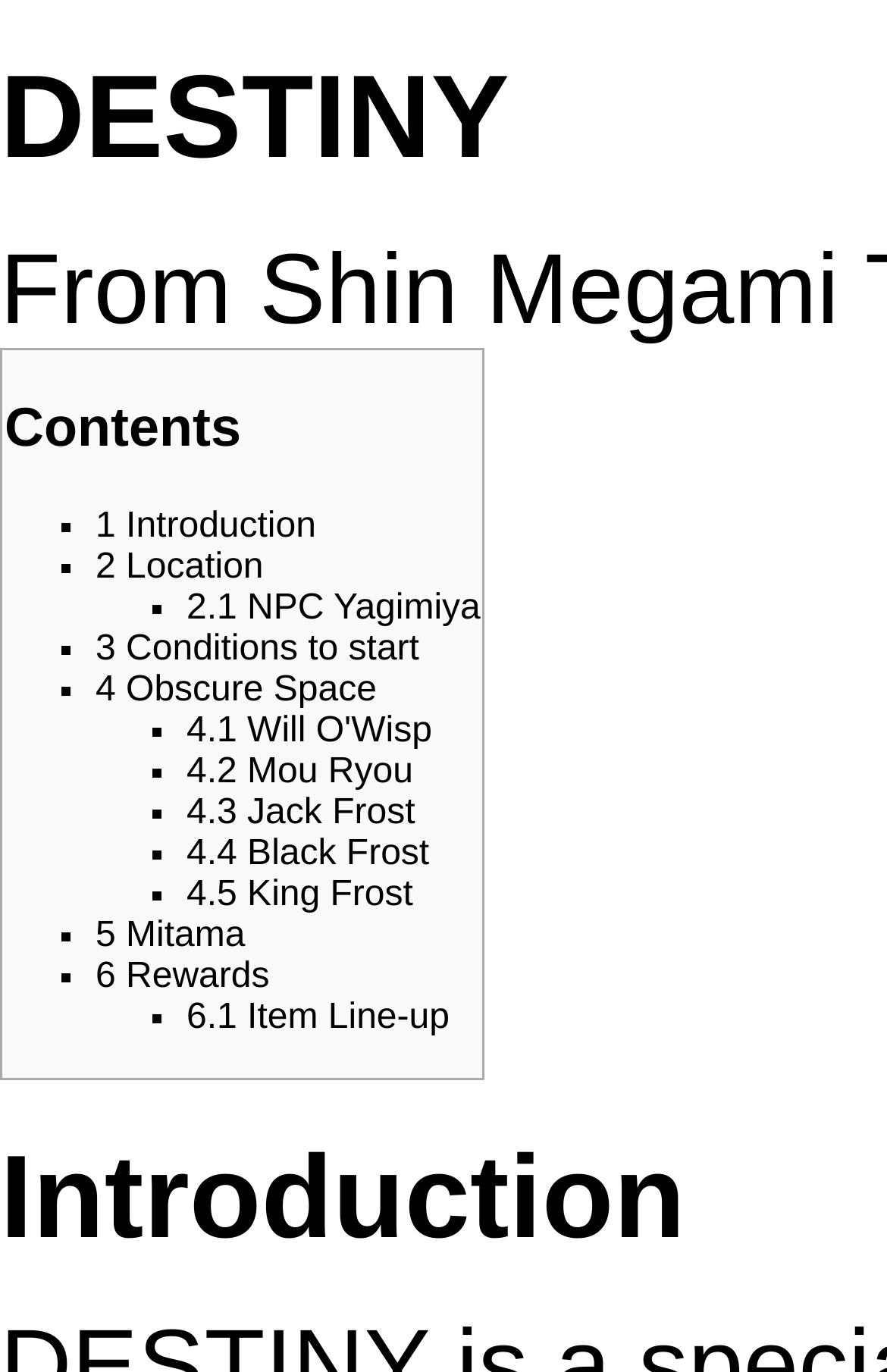Locate the UI element described by 2.1 NPC Yagimiya in the provided webpage screenshot. Return the bounding box coordinates in the format (top-left x, top-left y, bottom-right x, bottom-right y), ensuring all values are between 0 and 1.

[0.21, 0.429, 0.542, 0.457]